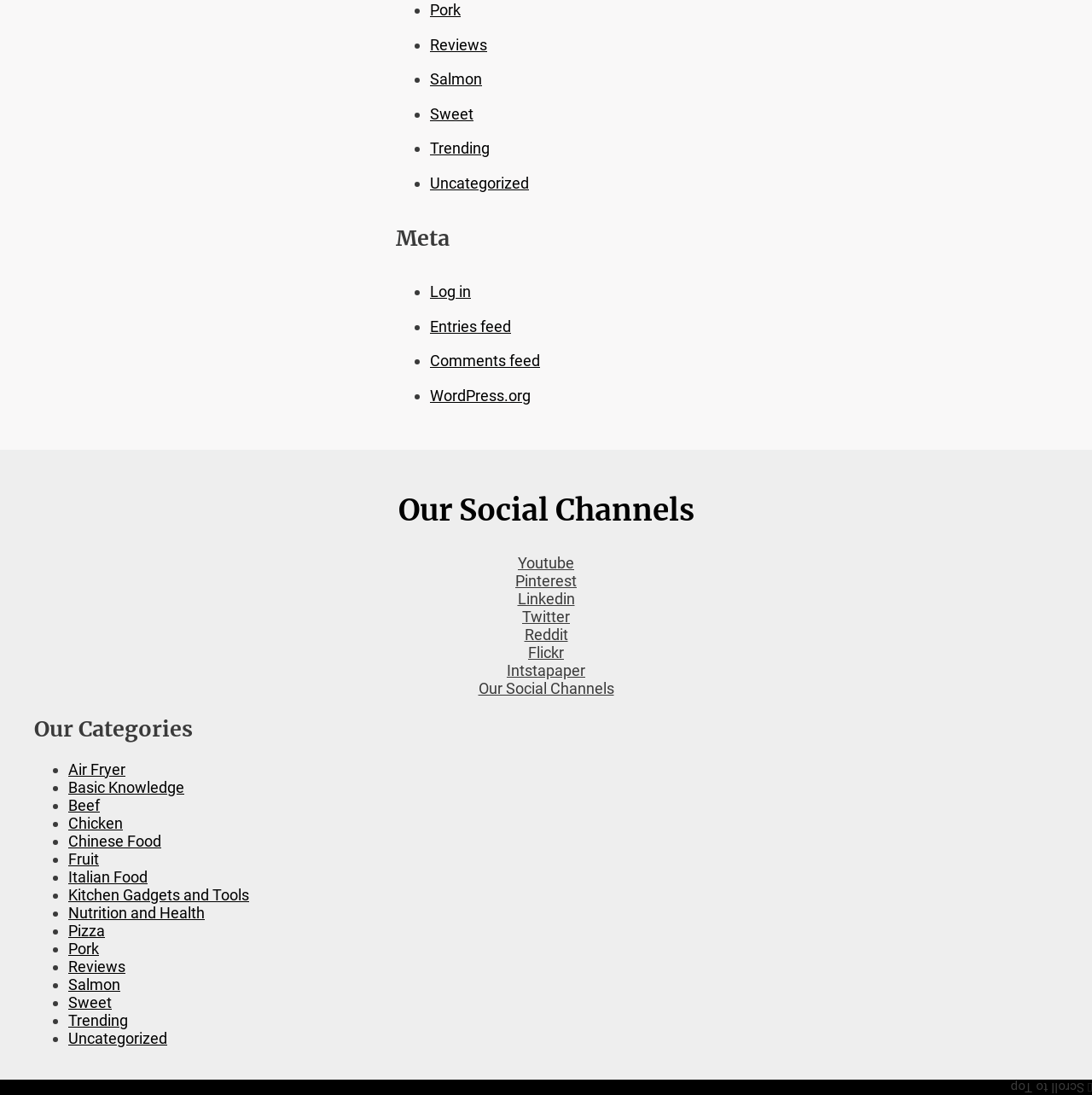What is the purpose of the button at the bottom of the page?
Your answer should be a single word or phrase derived from the screenshot.

Scroll to Top